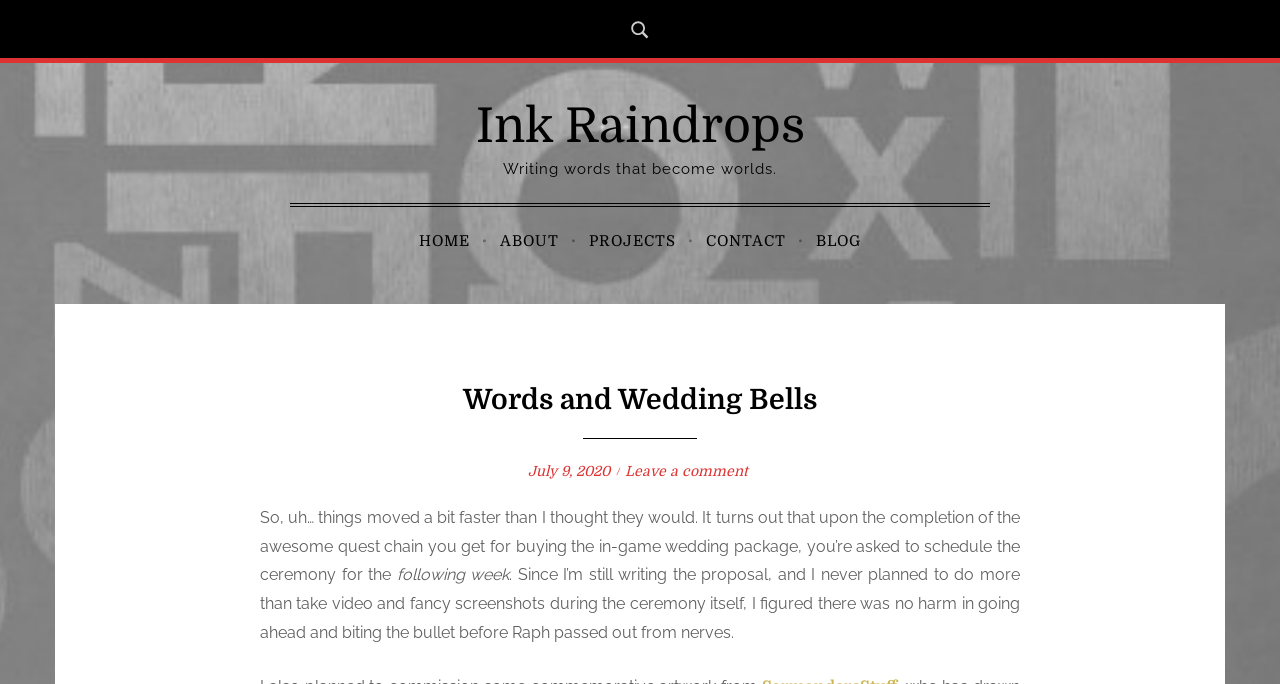Given the webpage screenshot, identify the bounding box of the UI element that matches this description: "July 9, 2020".

[0.412, 0.676, 0.477, 0.7]